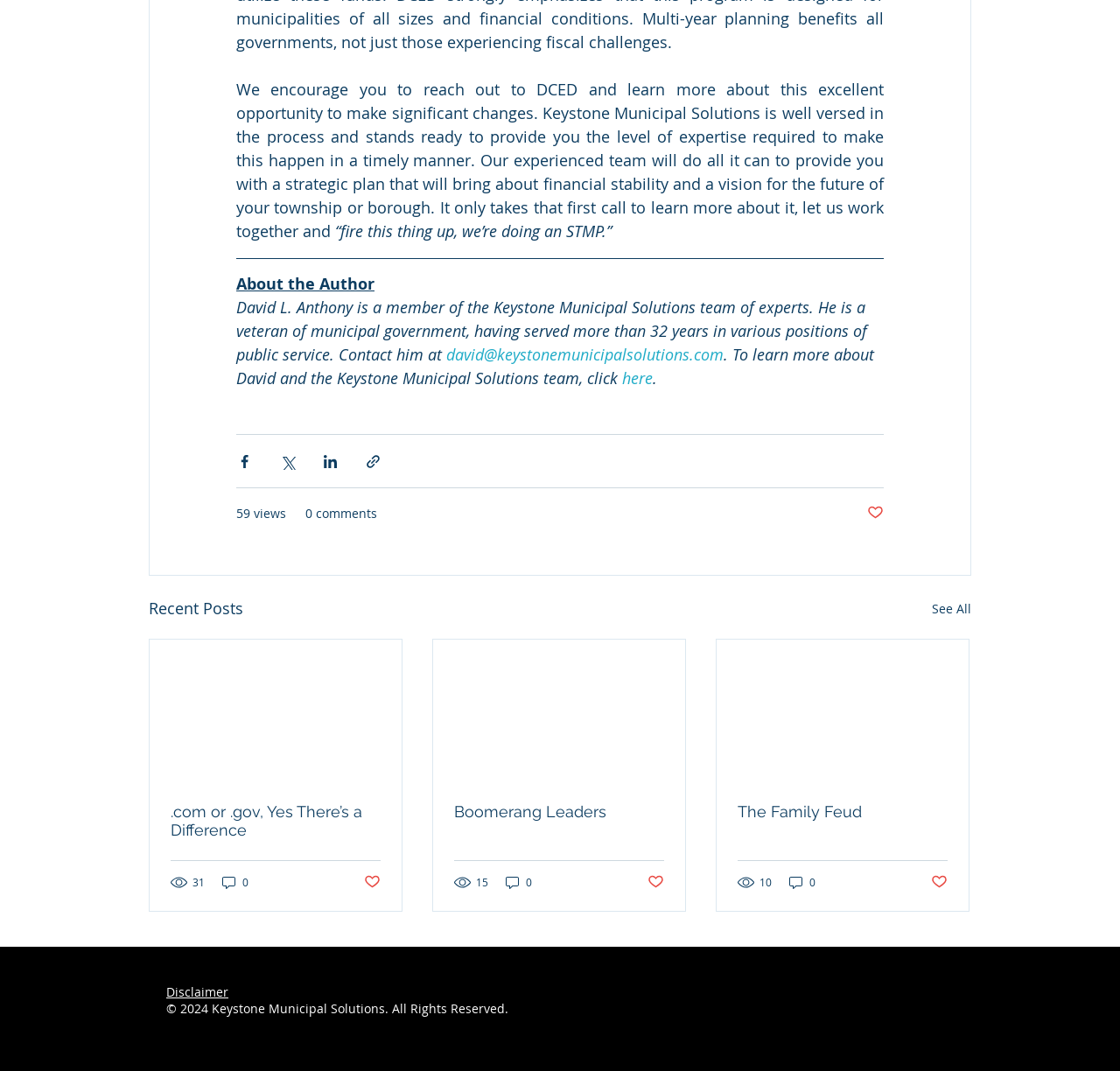Please find the bounding box coordinates for the clickable element needed to perform this instruction: "Visit LinkedIn".

[0.812, 0.925, 0.843, 0.957]